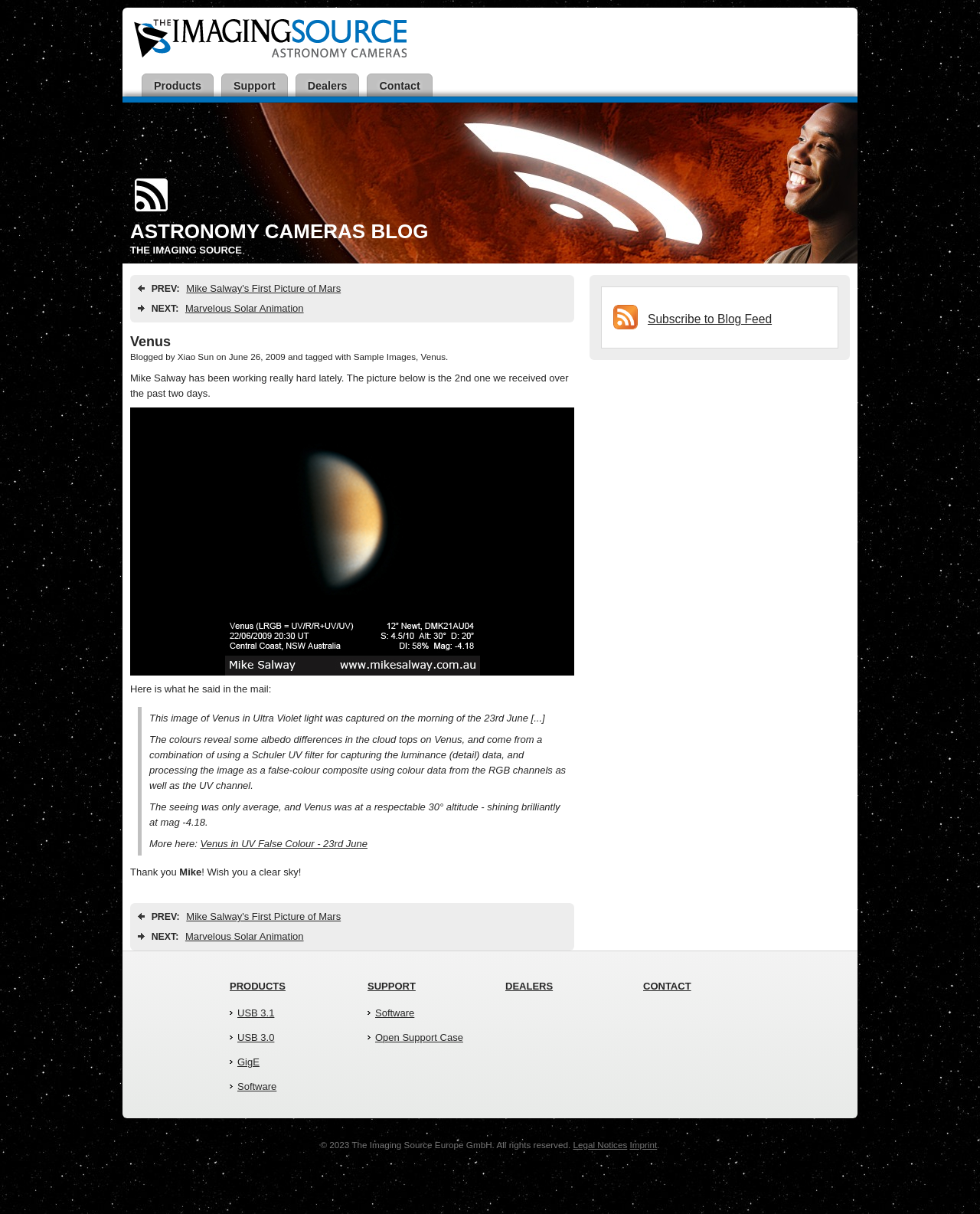Specify the bounding box coordinates for the region that must be clicked to perform the given instruction: "Click on the link to view Mike Salway's First Picture of Mars".

[0.19, 0.233, 0.348, 0.242]